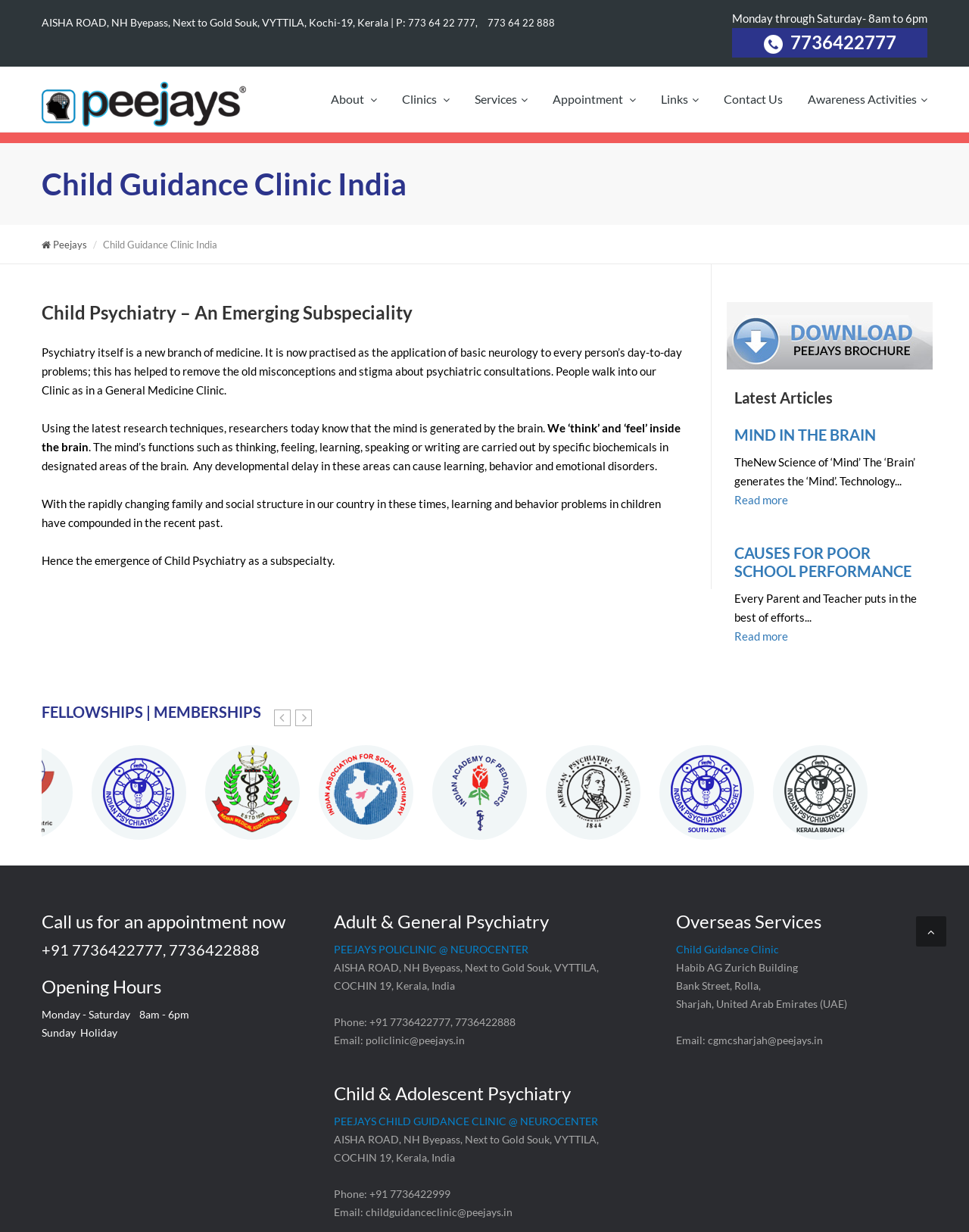Given the content of the image, can you provide a detailed answer to the question?
What is the subspecialty emerging in Psychiatry?

I found the subspecialty by reading the static text element under the 'Child Guidance Clinic India' heading, which discusses the emergence of Child Psychiatry as a subspecialty.